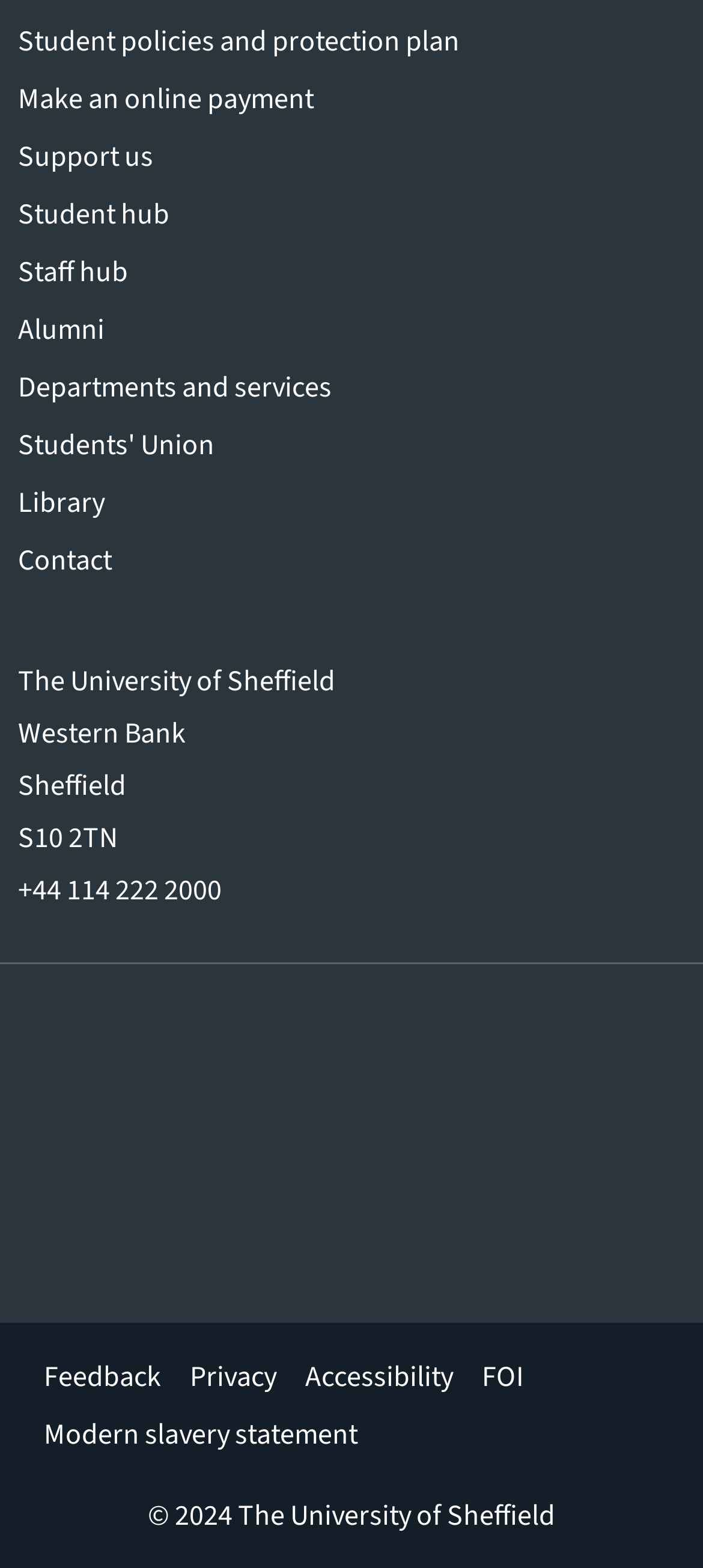What is the name of the university?
Based on the image, respond with a single word or phrase.

The University of Sheffield